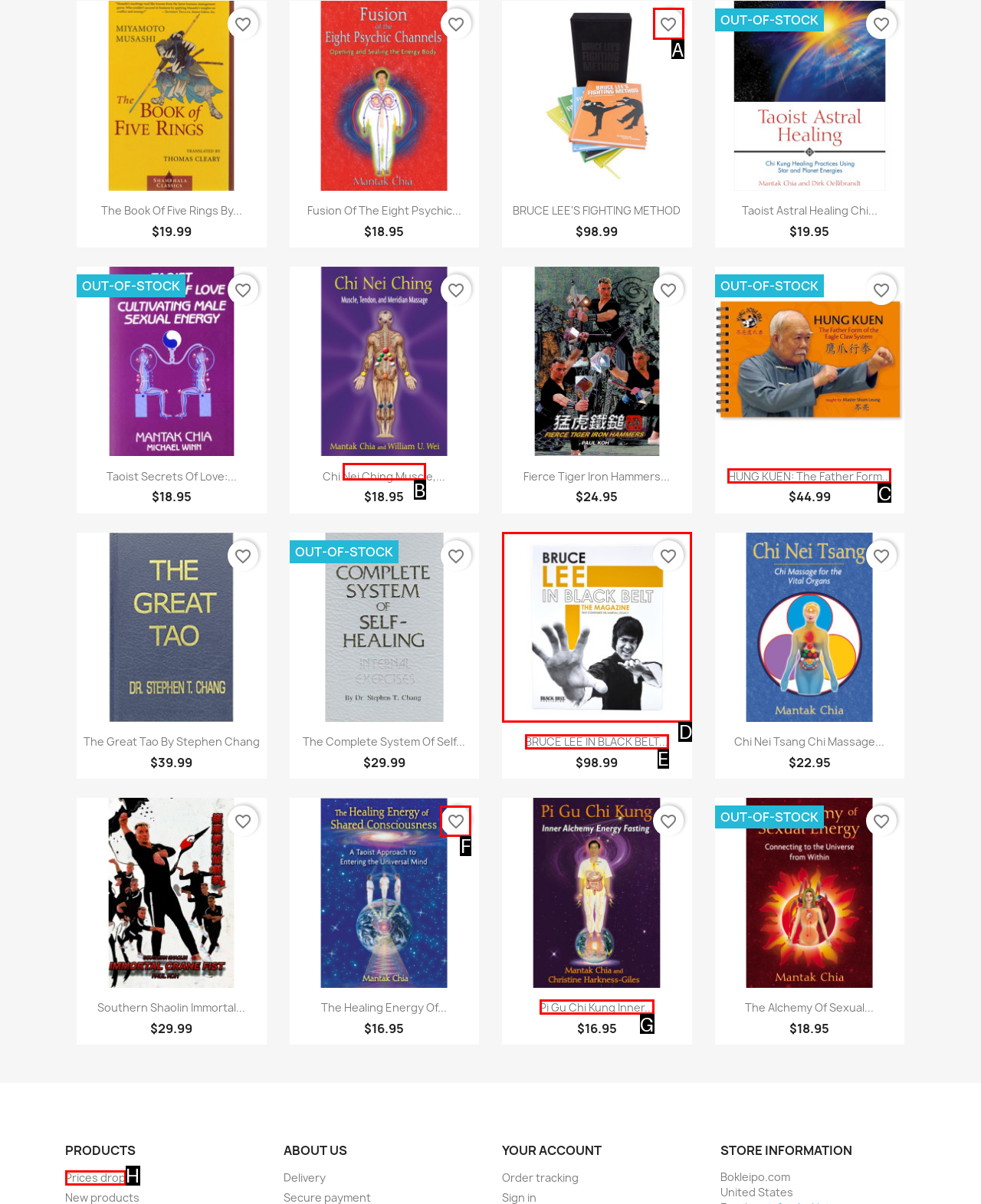Identify the correct UI element to click on to achieve the task: Add BRUCE LEE'S FIGHTING METHOD to favorites. Provide the letter of the appropriate element directly from the available choices.

A